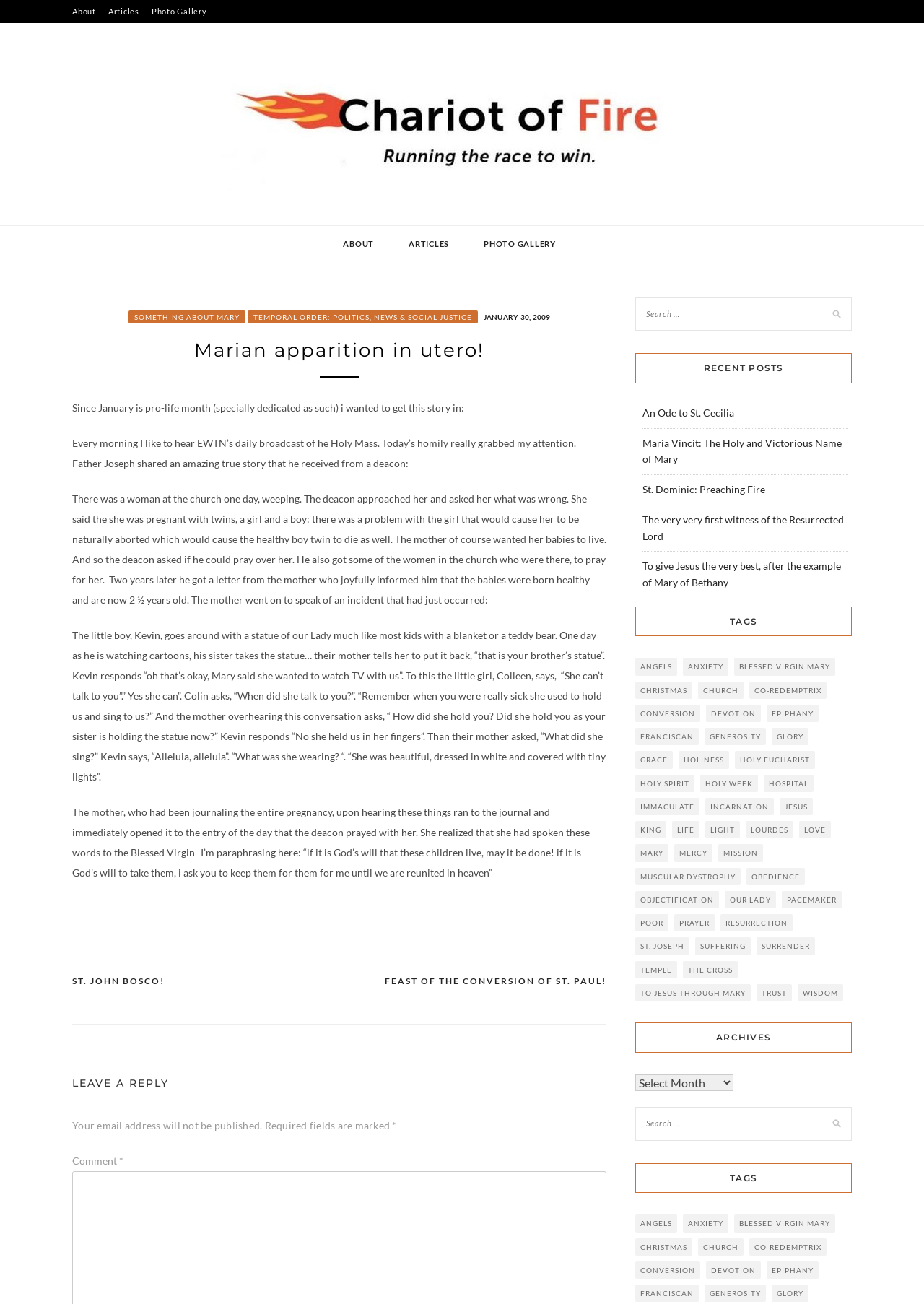Refer to the image and provide an in-depth answer to the question:
What is the topic of the article?

The topic of the article can be inferred from the title 'Marian apparition in utero!' and the content of the article, which talks about a story related to the Blessed Virgin Mary.